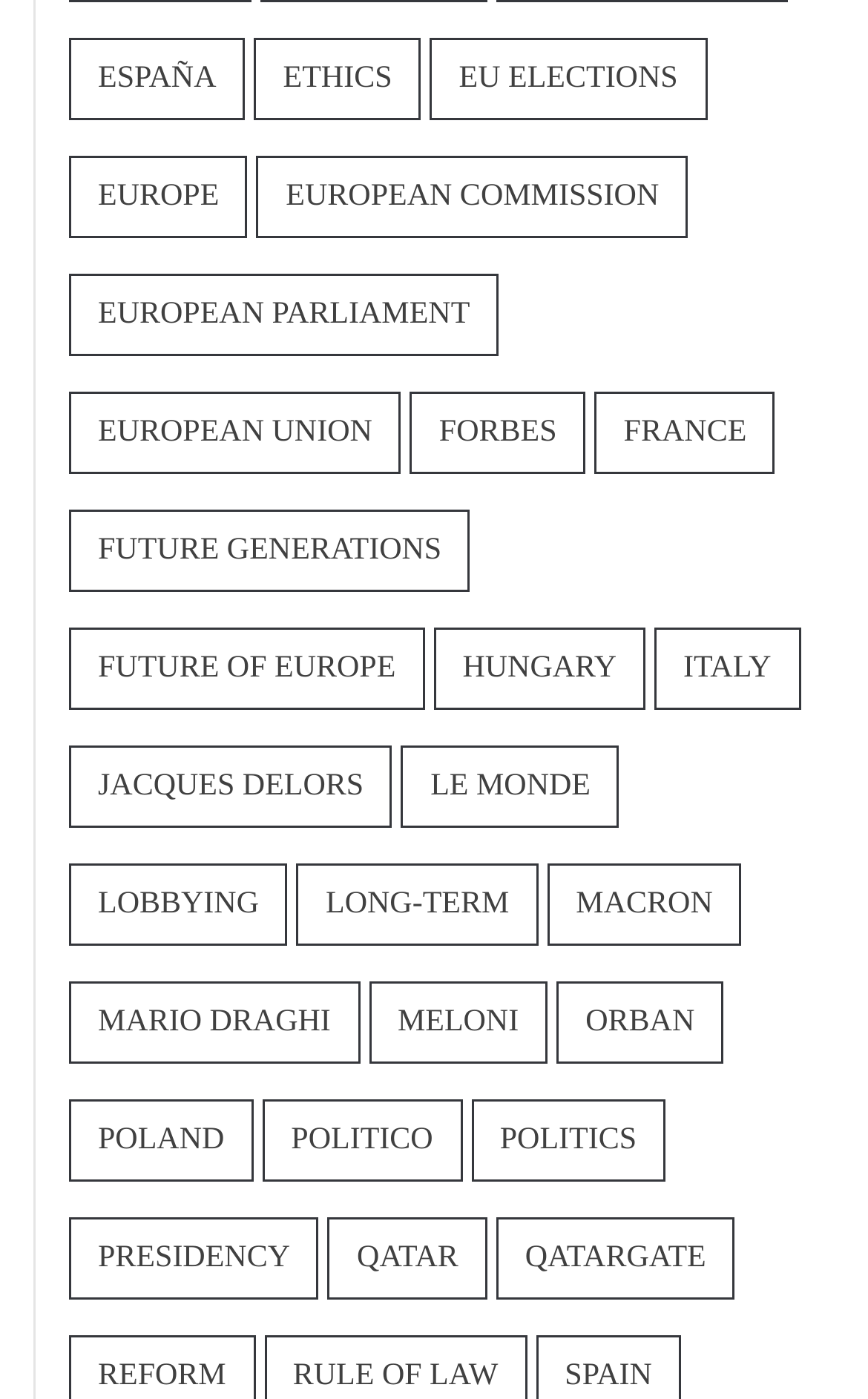Provide a single word or phrase answer to the question: 
How many items are related to Qatar?

13